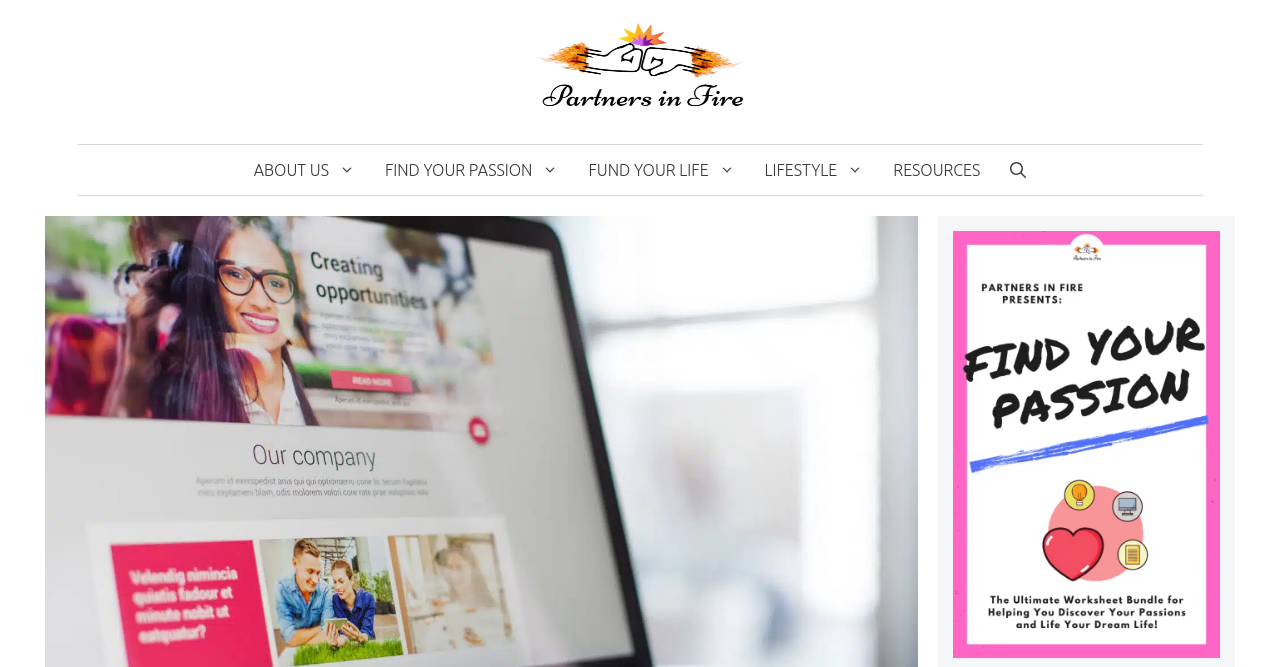Answer in one word or a short phrase: 
What is the purpose of the 'Open Search Bar' link?

to open a search bar